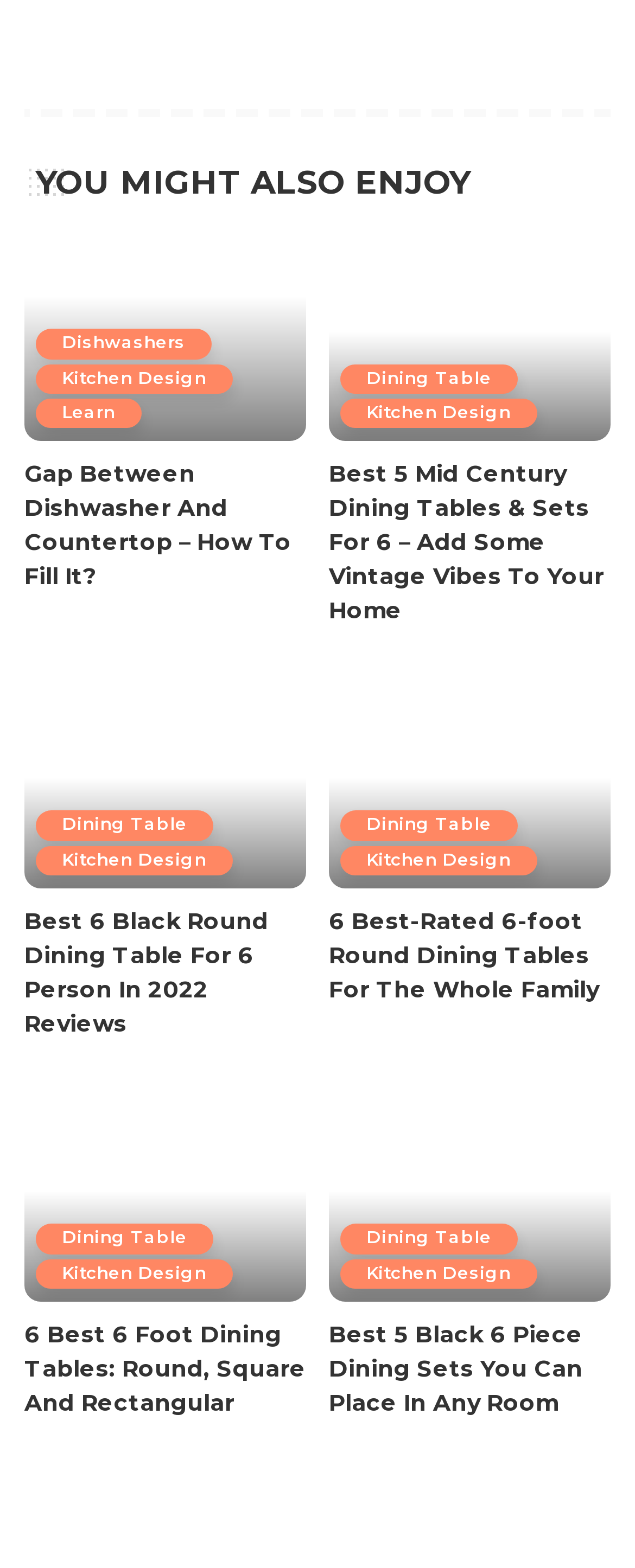Respond concisely with one word or phrase to the following query:
How many images are on the webpage?

6